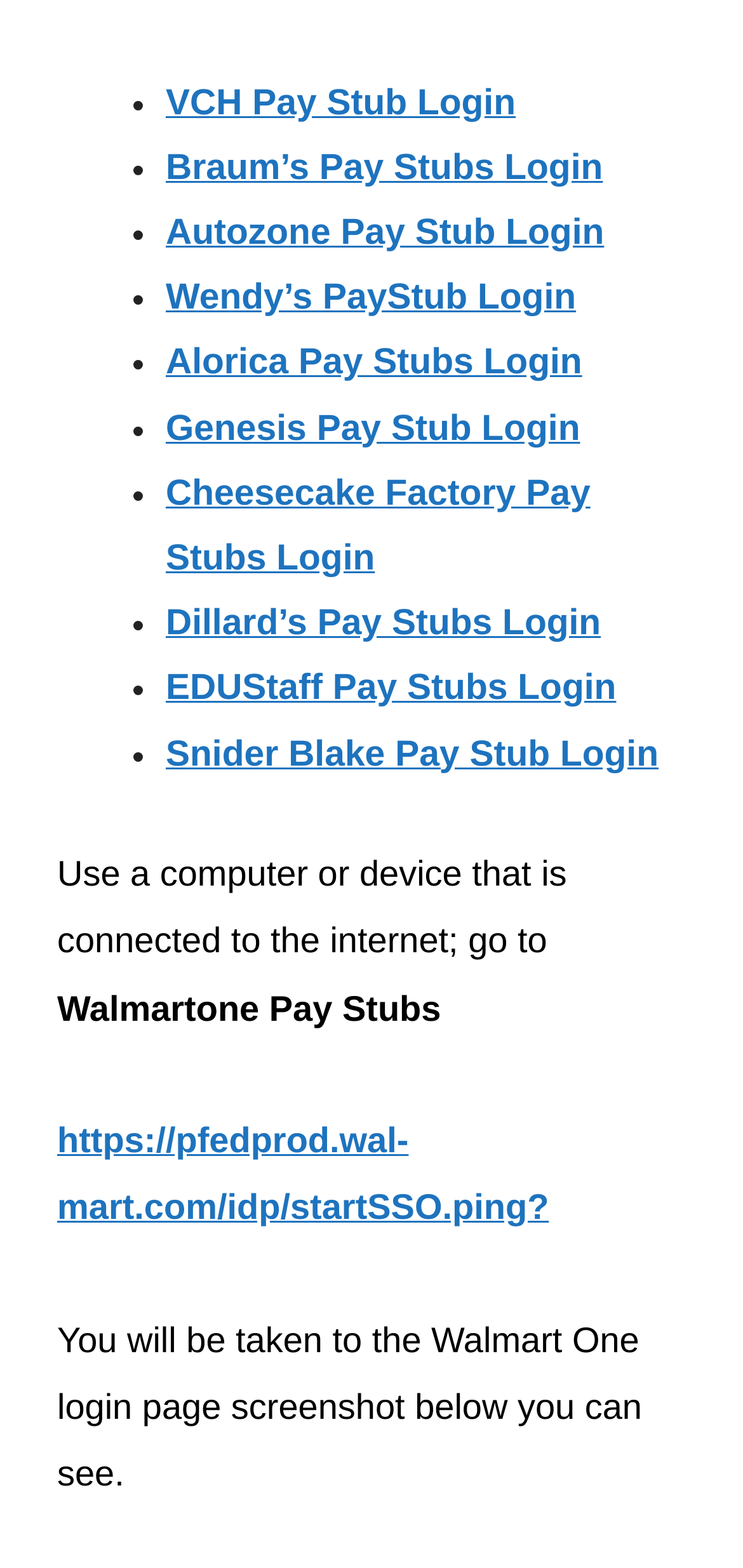Find the bounding box coordinates of the element to click in order to complete the given instruction: "Click Walmartone Pay Stubs."

[0.077, 0.63, 0.594, 0.655]